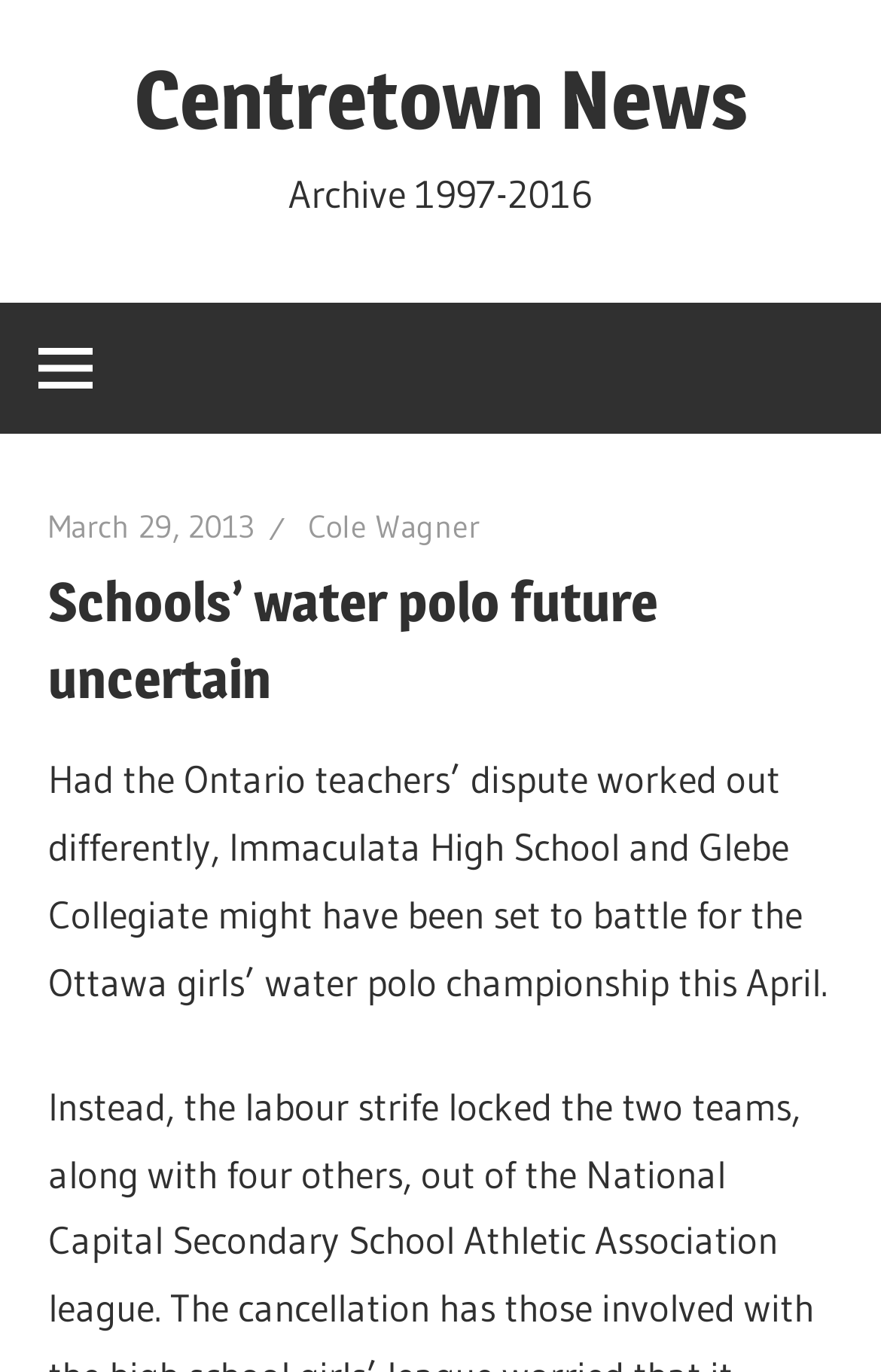With reference to the image, please provide a detailed answer to the following question: What is the date of the article?

The date of the article can be found by looking at the header section of the webpage, where the date 'March 29, 2013' is mentioned as a link.